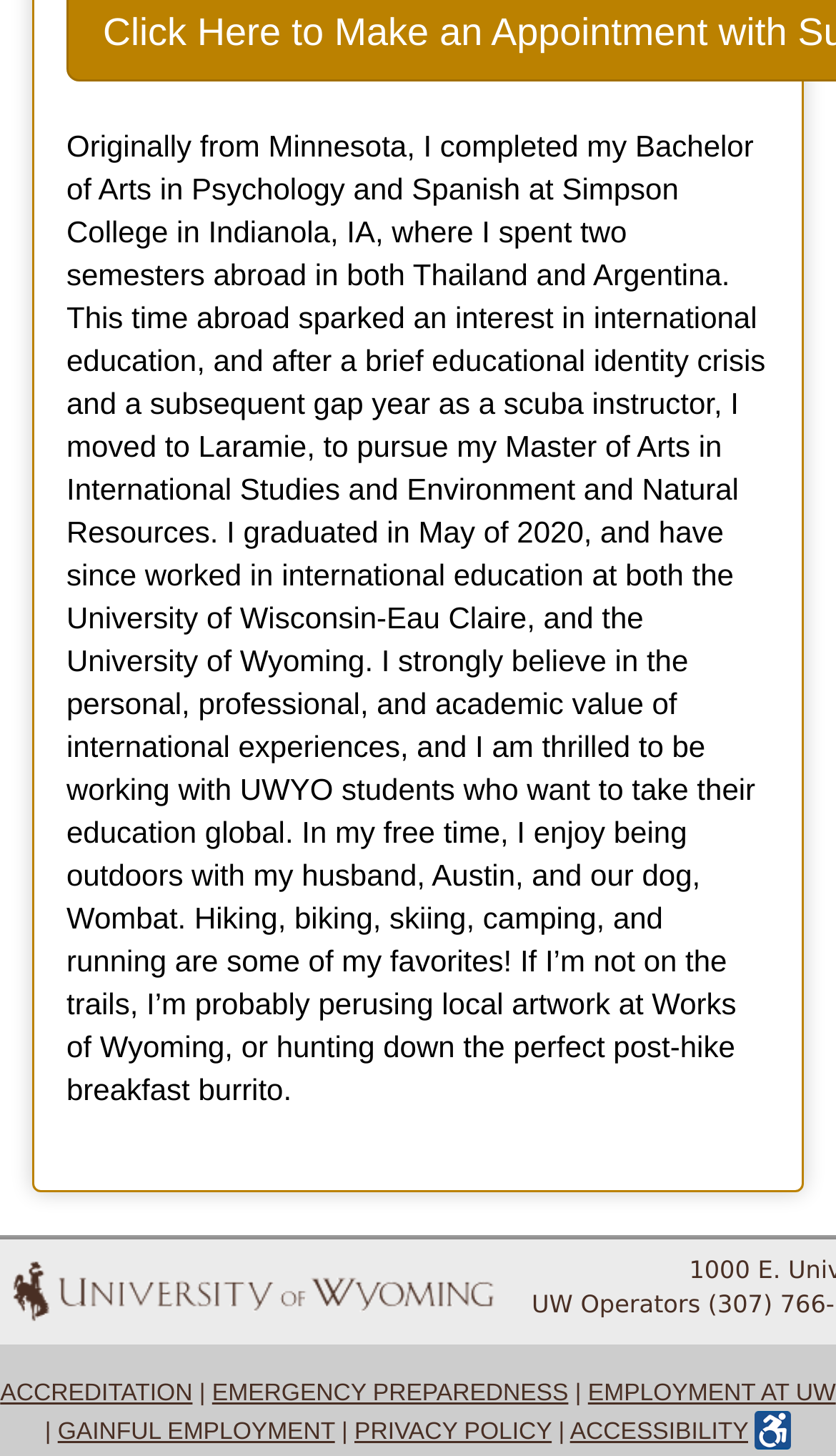Answer the following query with a single word or phrase:
What are the author's hobbies?

Hiking, biking, skiing, camping, and running